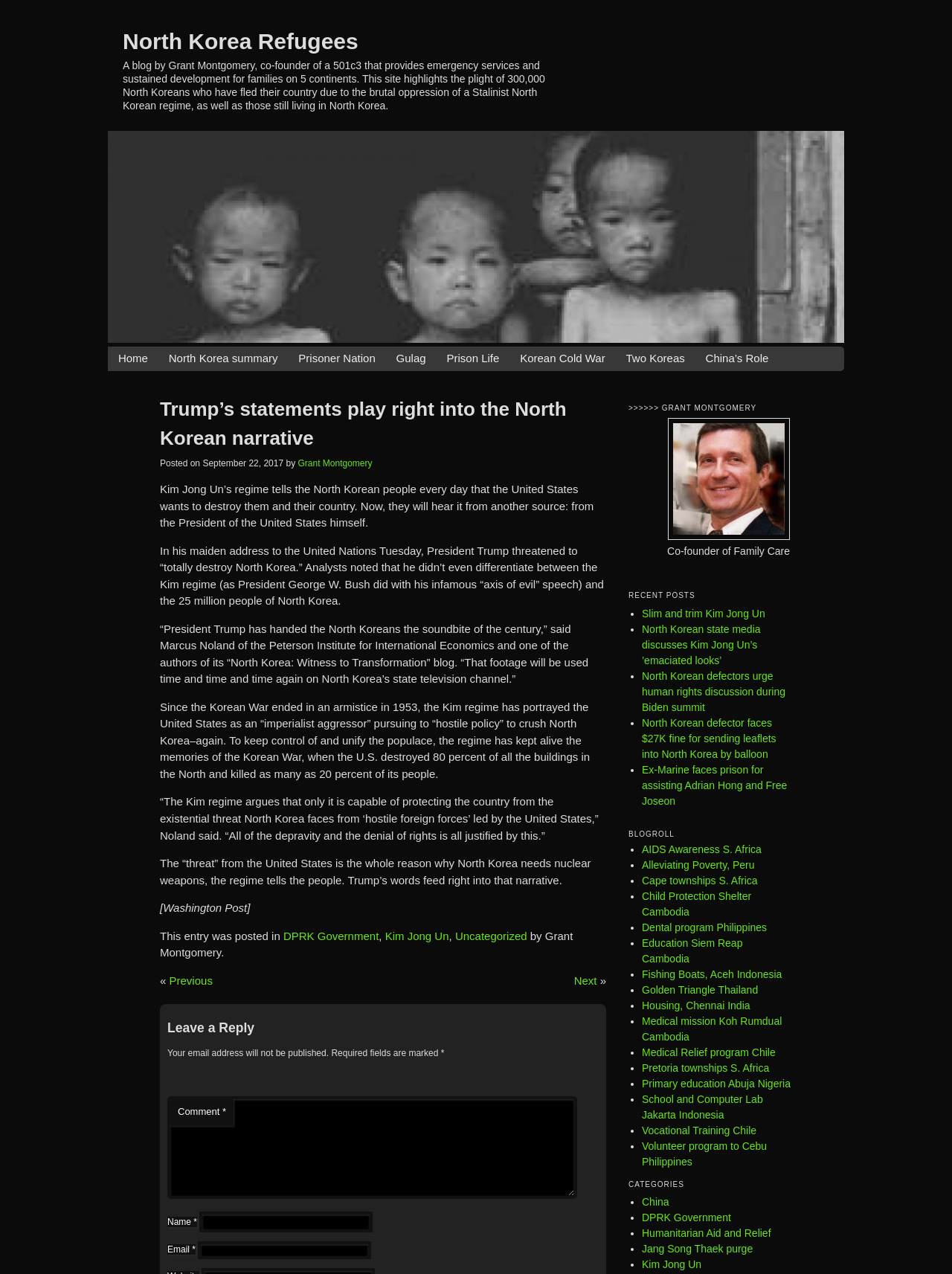Determine the coordinates of the bounding box for the clickable area needed to execute this instruction: "View Grant Montgomery's profile".

[0.701, 0.328, 0.83, 0.424]